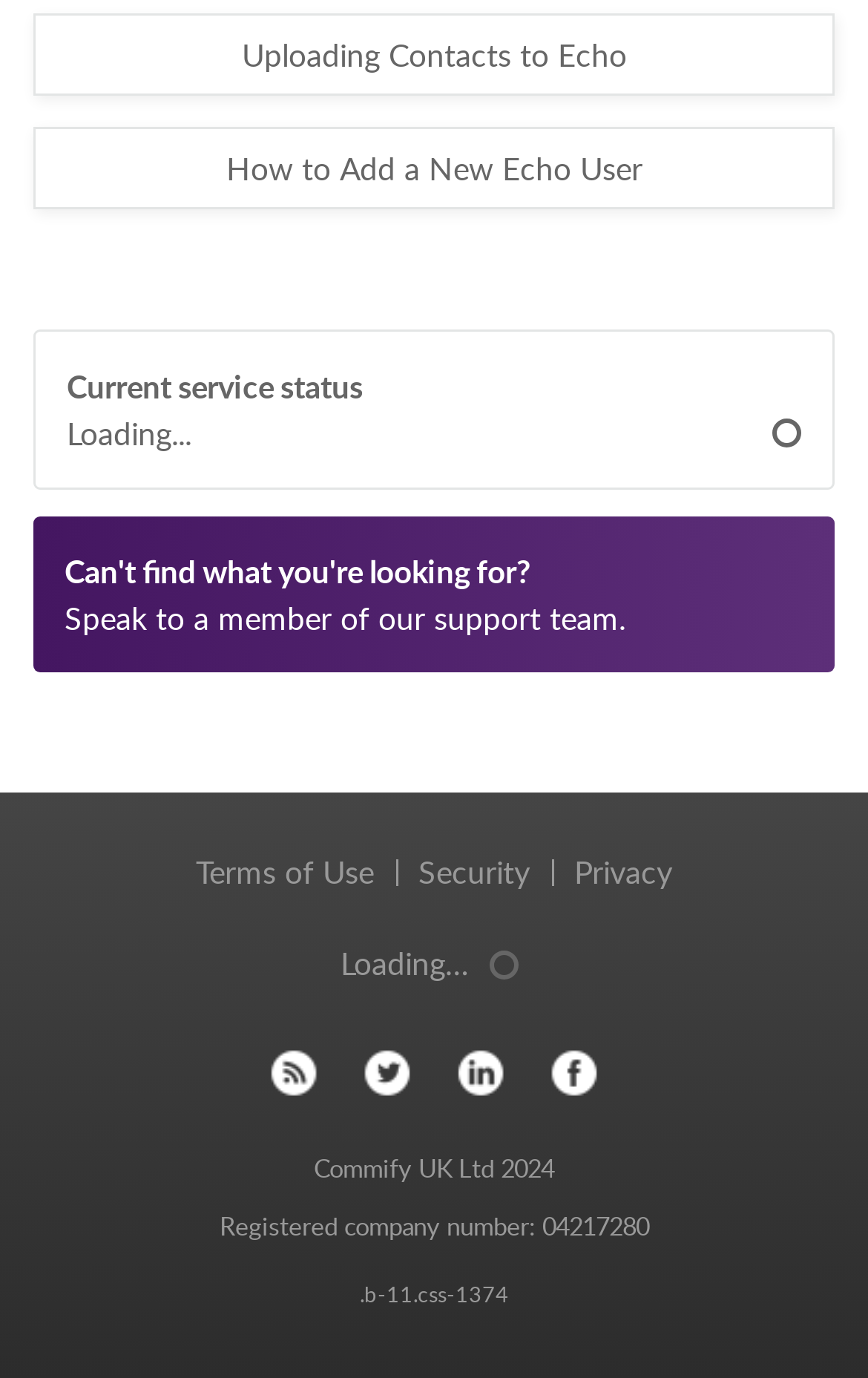Please give a succinct answer to the question in one word or phrase:
What is the current service status?

Loading...